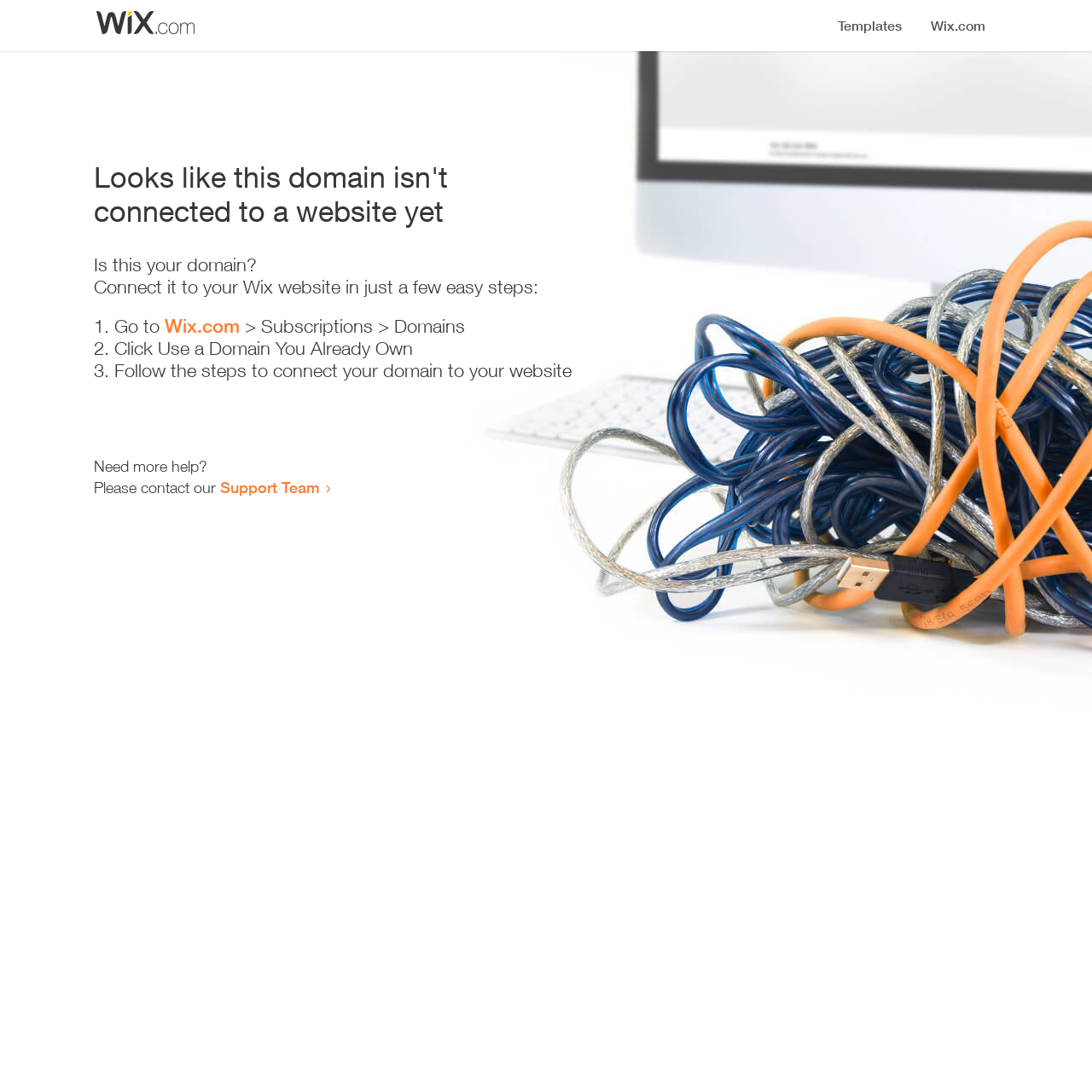Respond to the question with just a single word or phrase: 
What is the current status of the domain?

Not connected